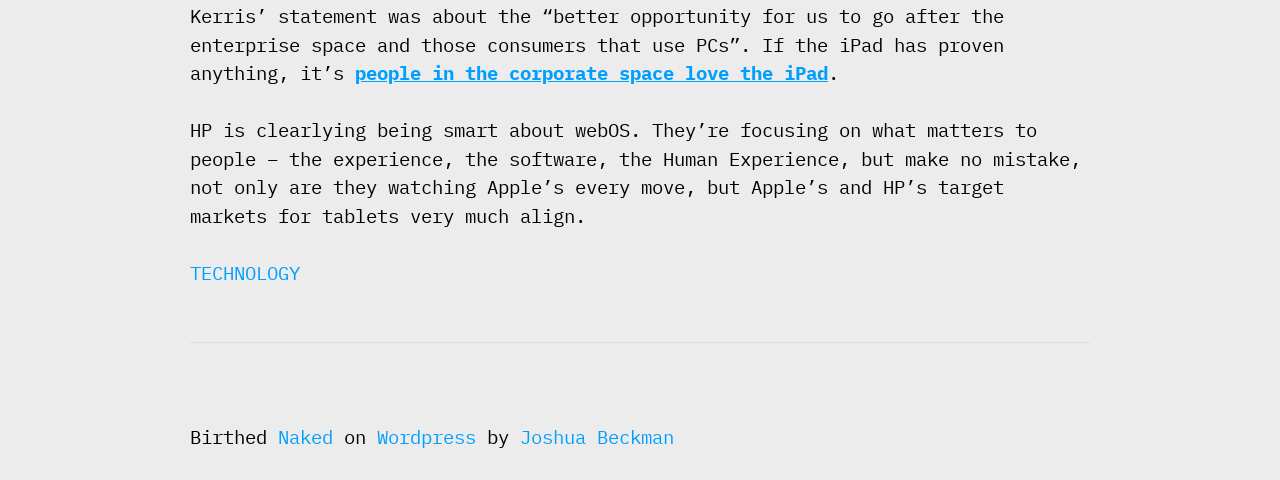Given the description "Wordpress", provide the bounding box coordinates of the corresponding UI element.

[0.295, 0.884, 0.372, 0.934]